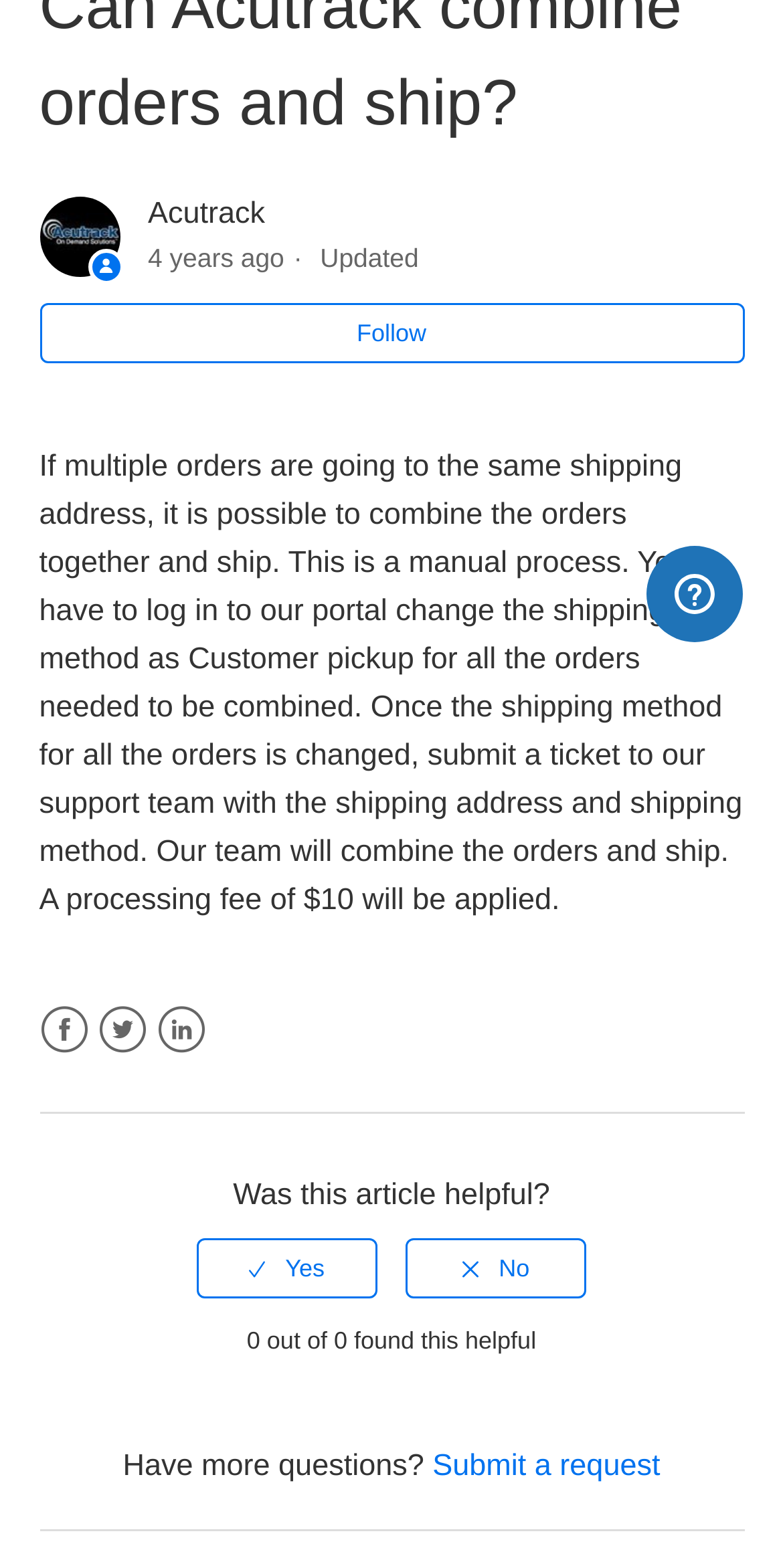Determine the bounding box for the UI element described here: "See more".

[0.05, 0.655, 0.217, 0.677]